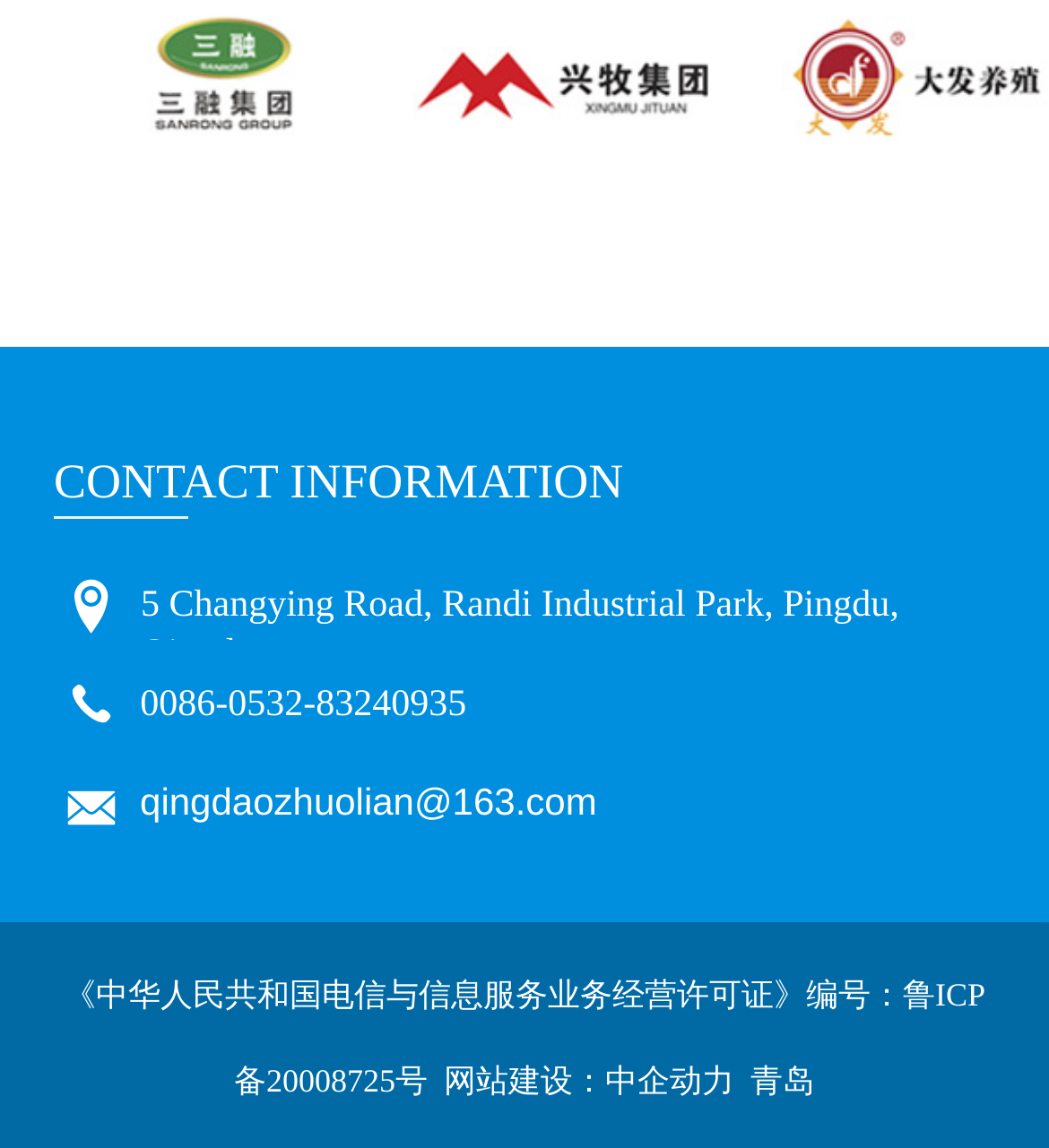Please look at the image and answer the question with a detailed explanation: What is the license number of the company?

I found the license number by looking at the link element with the bounding box coordinates [0.061, 0.85, 0.939, 0.958] which contains the license number information.